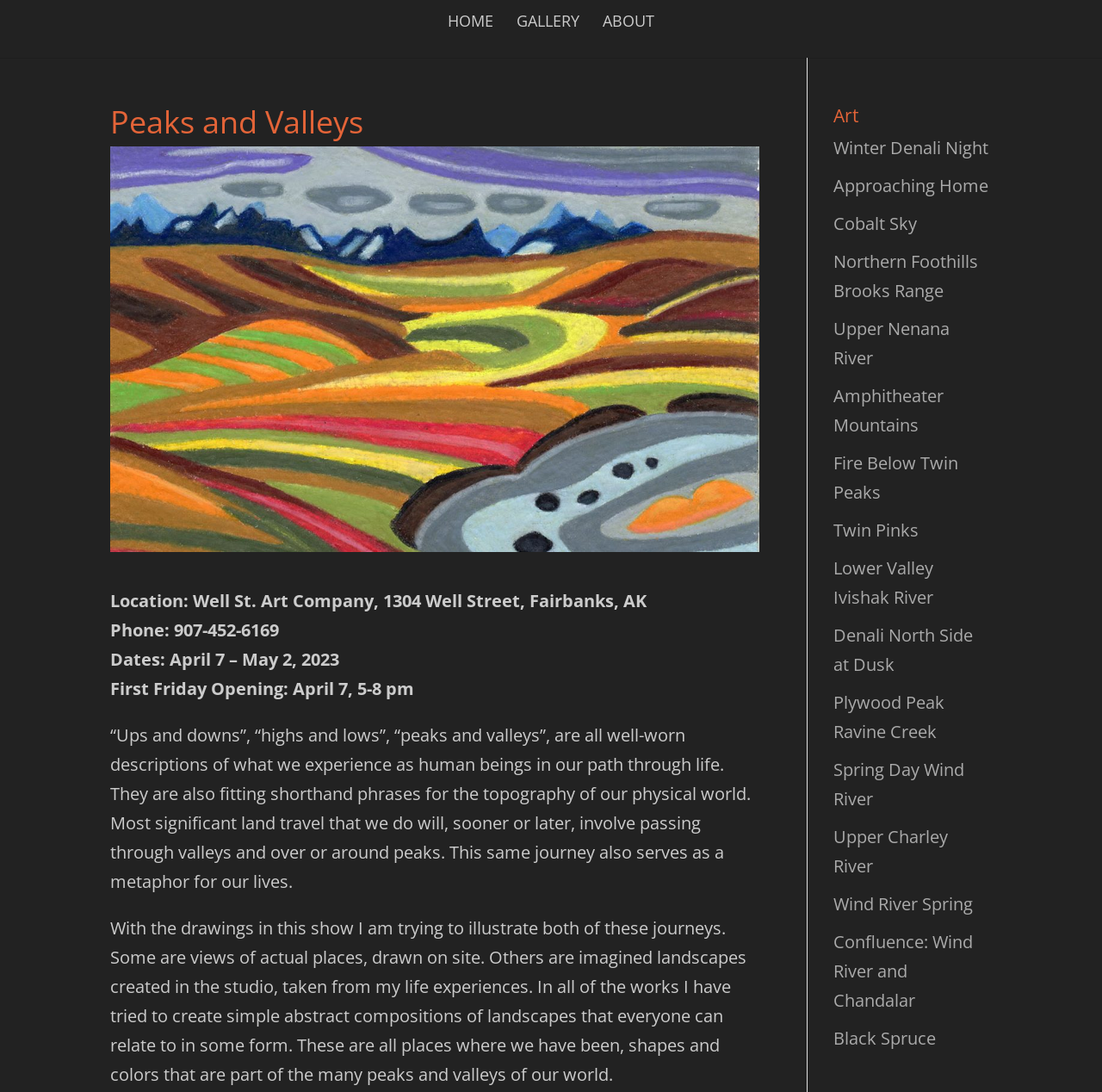Can you determine the bounding box coordinates of the area that needs to be clicked to fulfill the following instruction: "Click the HOME link"?

[0.406, 0.013, 0.448, 0.053]